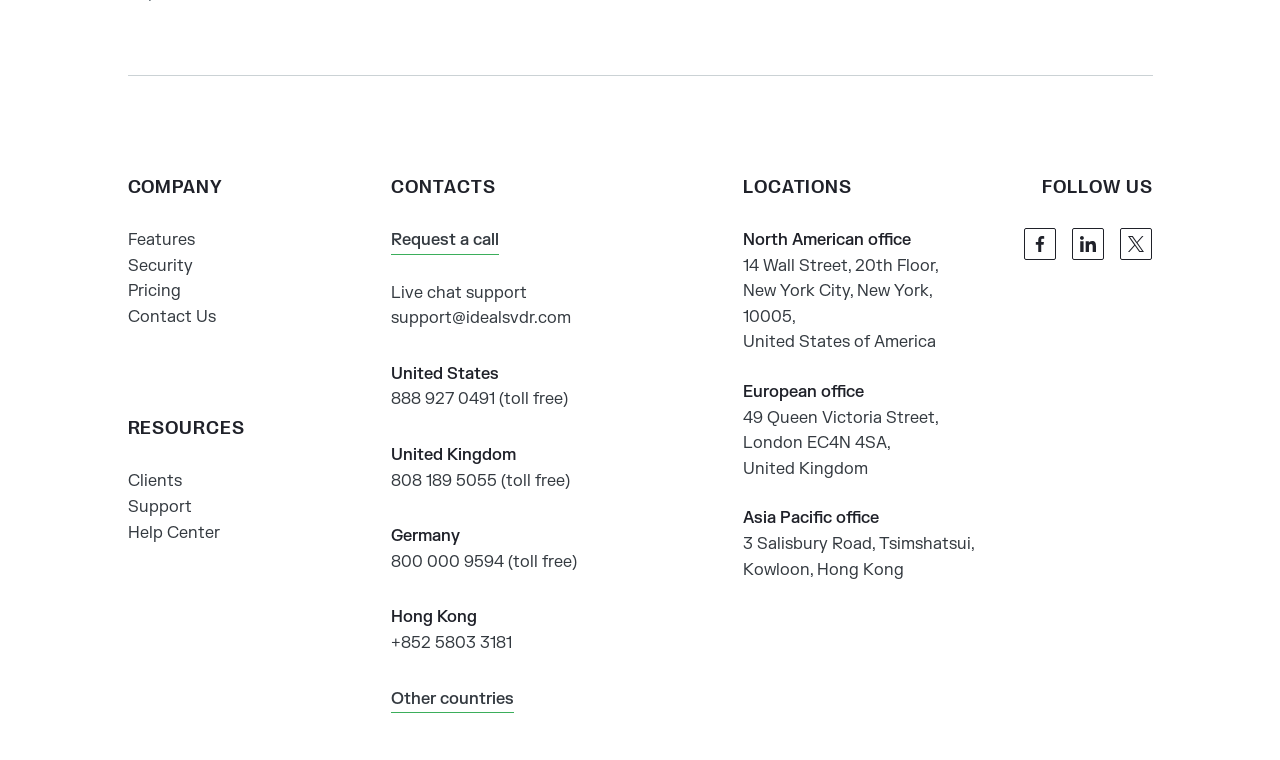Indicate the bounding box coordinates of the element that must be clicked to execute the instruction: "Follow on Facebook". The coordinates should be given as four float numbers between 0 and 1, i.e., [left, top, right, bottom].

[0.8, 0.3, 0.825, 0.342]